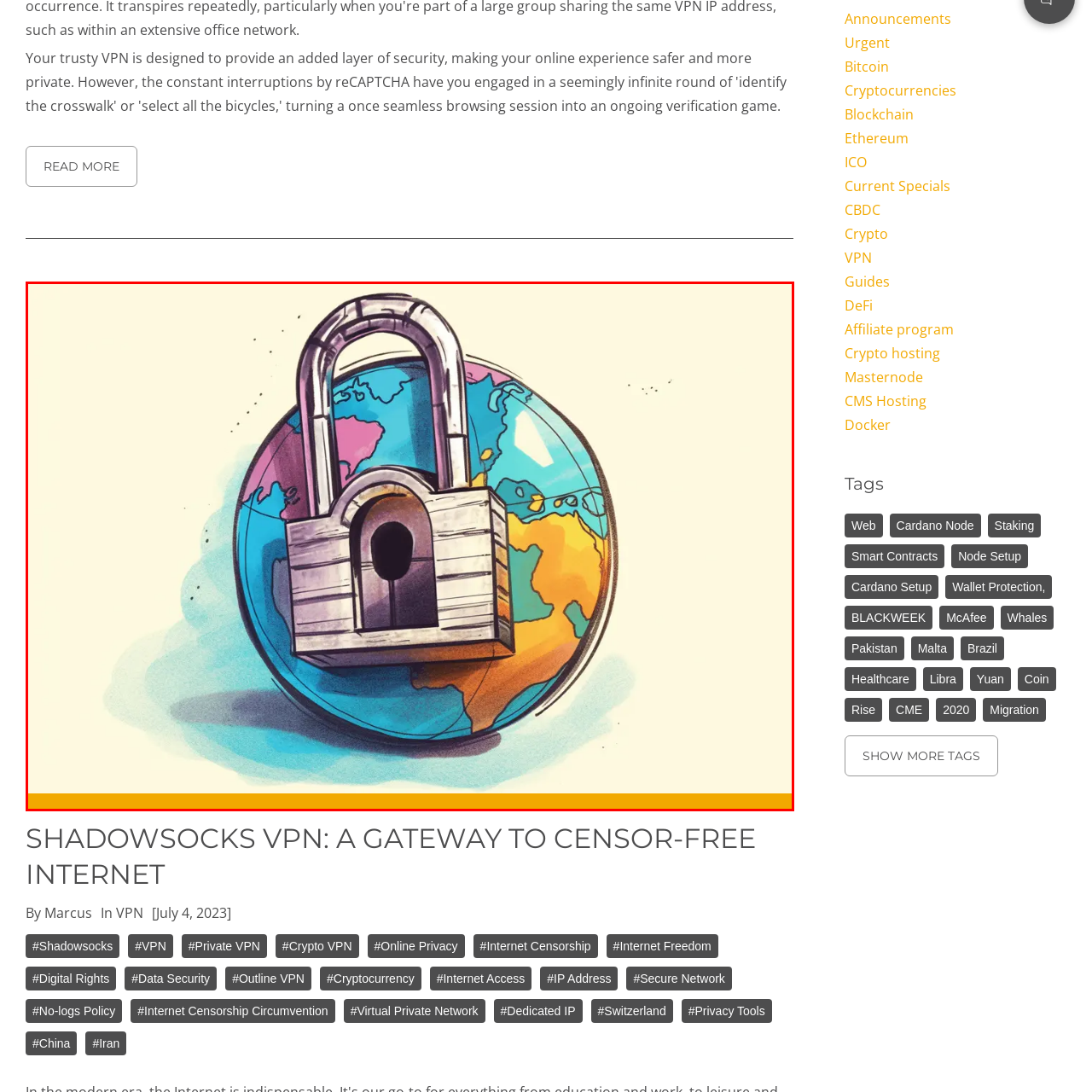Explain in detail what is shown in the red-bordered image.

The image depicts a vibrant illustration representing the theme of internet security and freedom. At the forefront, a prominent padlock, symbolizing security, rests atop a colorful globe. This globe is intricately designed, showcasing various continents with bold colors, emphasizing the global nature of internet access. The combination of the padlock and the globe encapsulates the essence of using a Virtual Private Network (VPN), specifically reflecting on the concept of a "Shadowsocks VPN" as a solution for achieving a censorship-free internet experience. The image visually conveys the importance of privacy, protection, and the right to freely access information across borders.